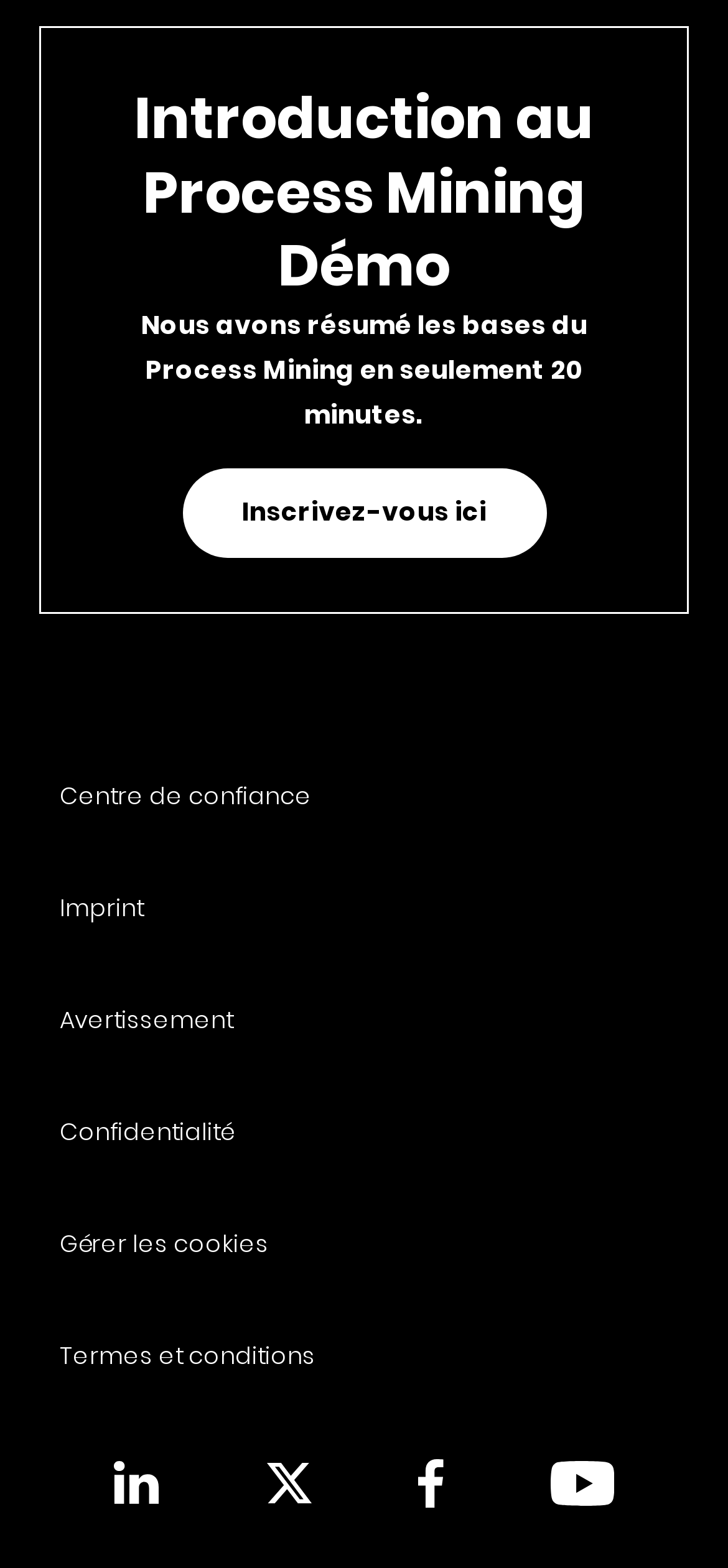How many links are there at the bottom of the webpage?
Answer with a single word or short phrase according to what you see in the image.

7